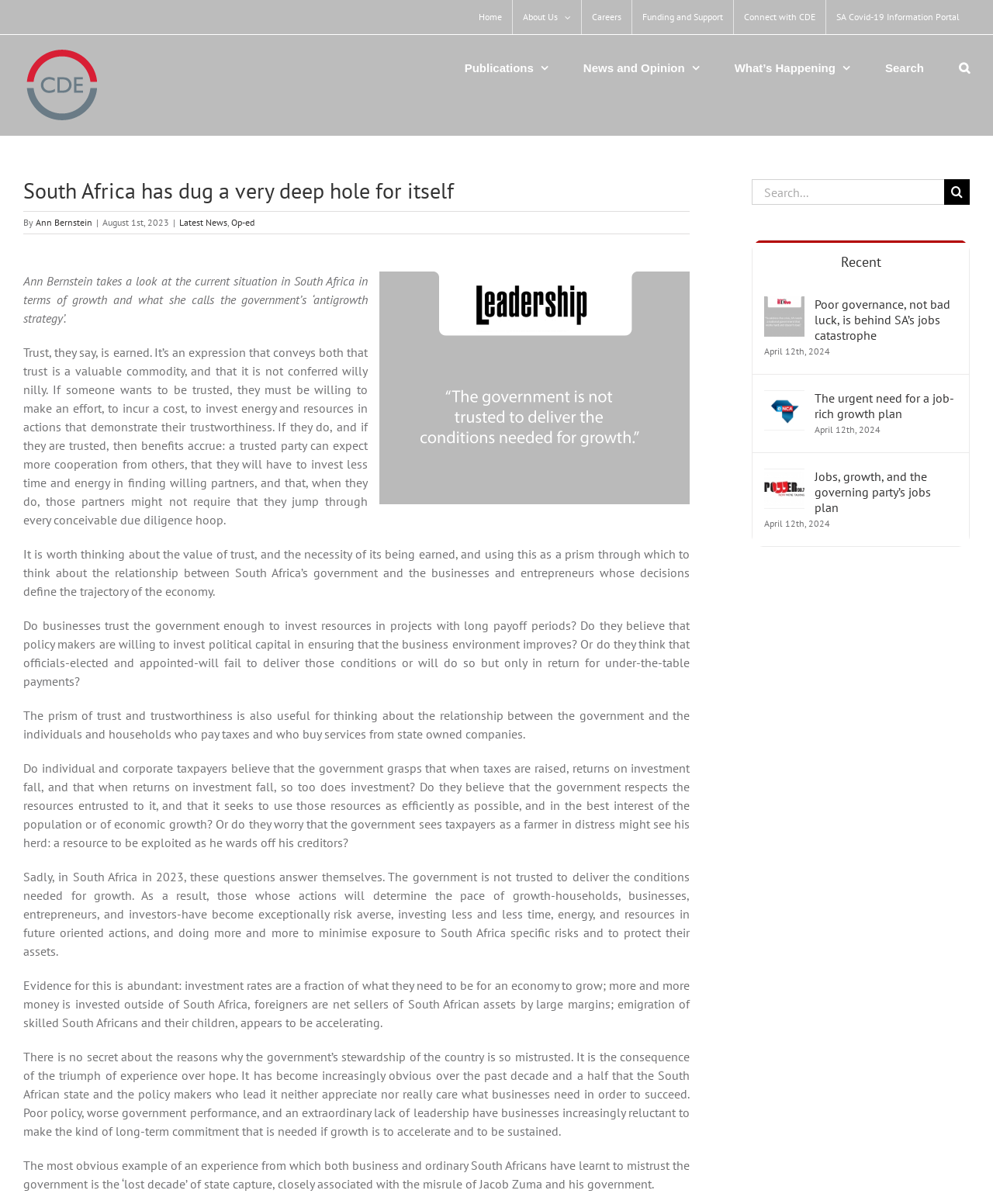Provide the bounding box coordinates of the area you need to click to execute the following instruction: "Go to Top".

[0.92, 0.739, 0.957, 0.762]